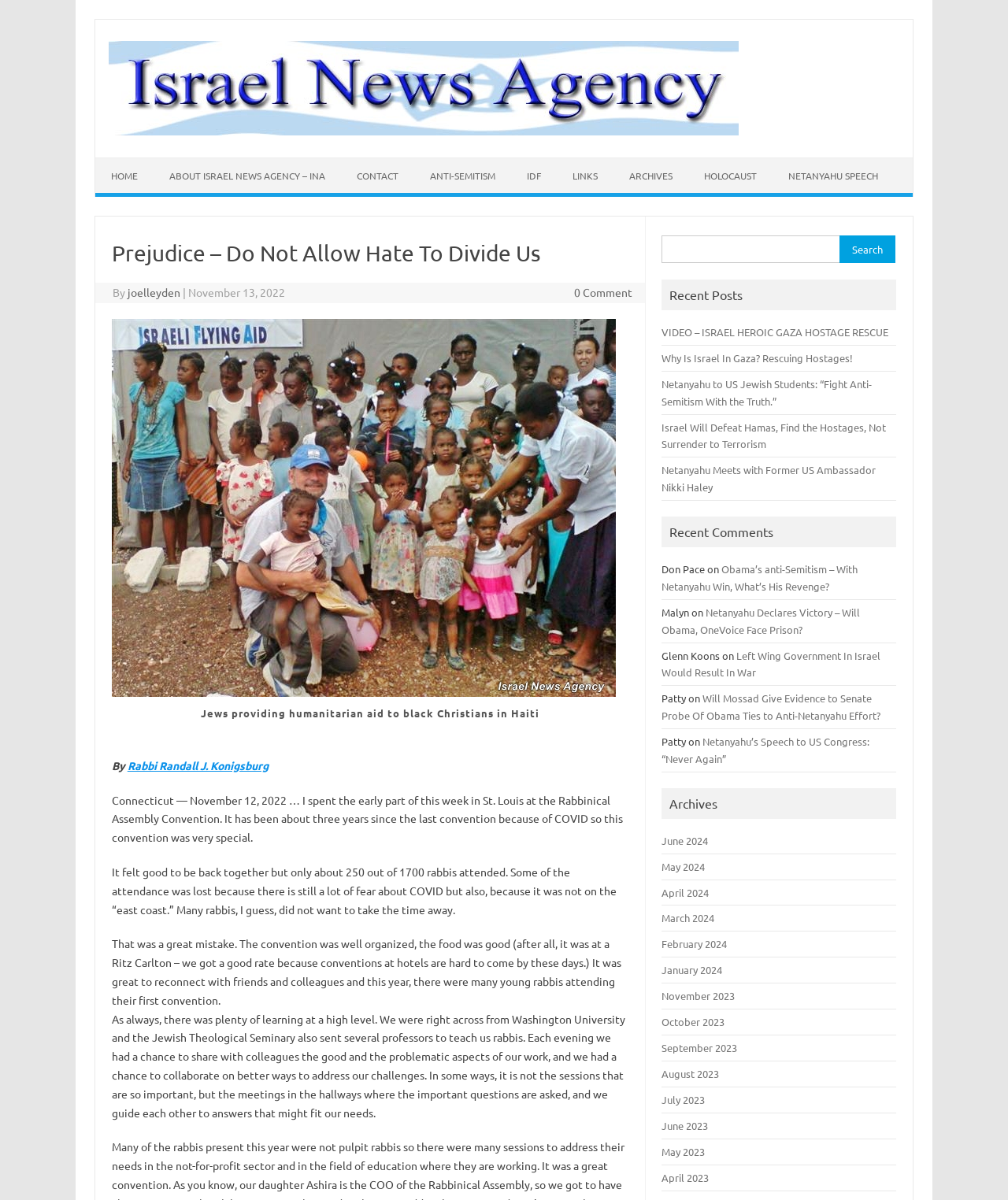What is the date of the article written by Rabbi Randall J. Konigsburg?
Please use the image to provide a one-word or short phrase answer.

November 12, 2022